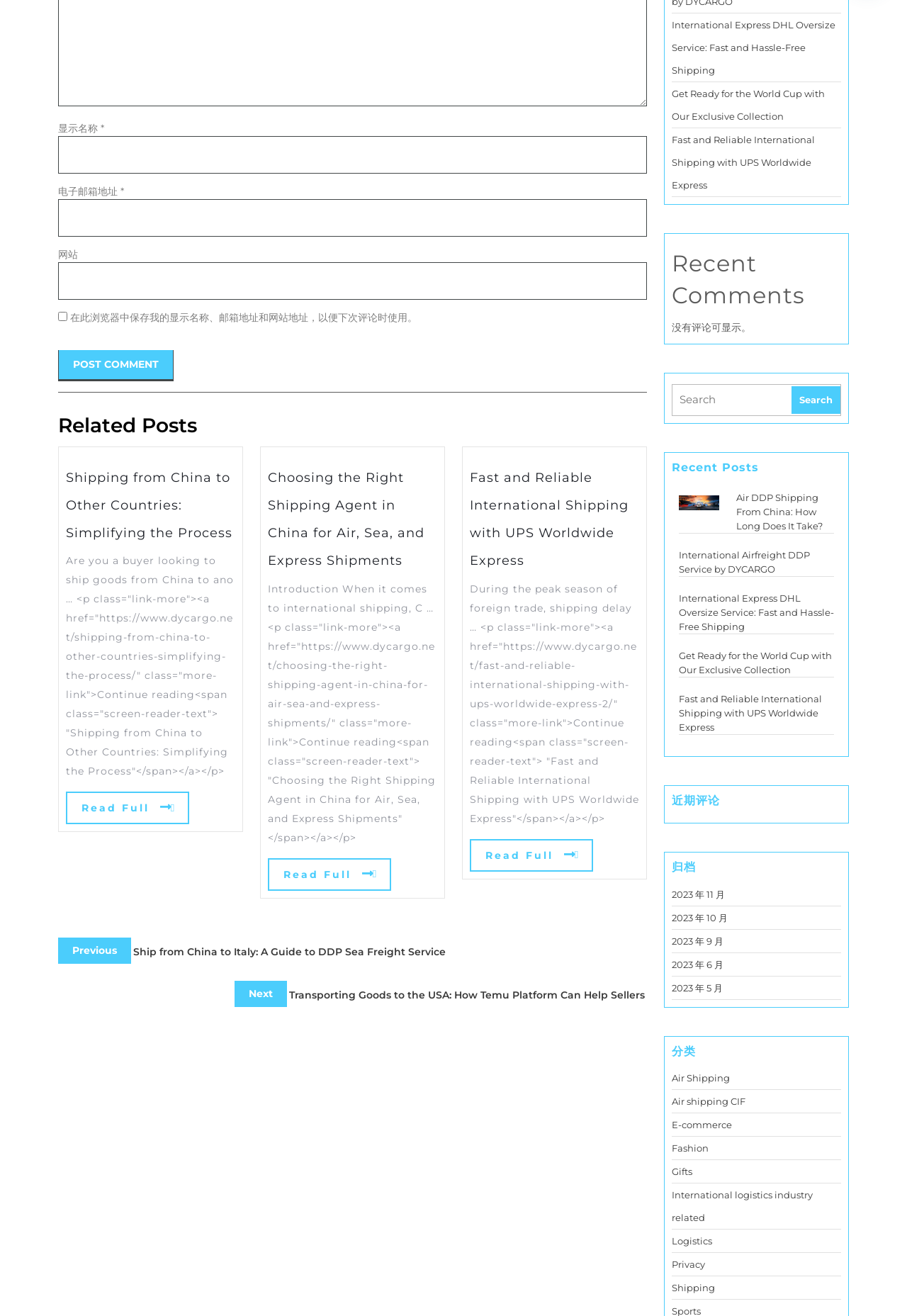What is the topic of the article 'Shipping from China to Other Countries: Simplifying the Process'?
Using the screenshot, give a one-word or short phrase answer.

Shipping from China